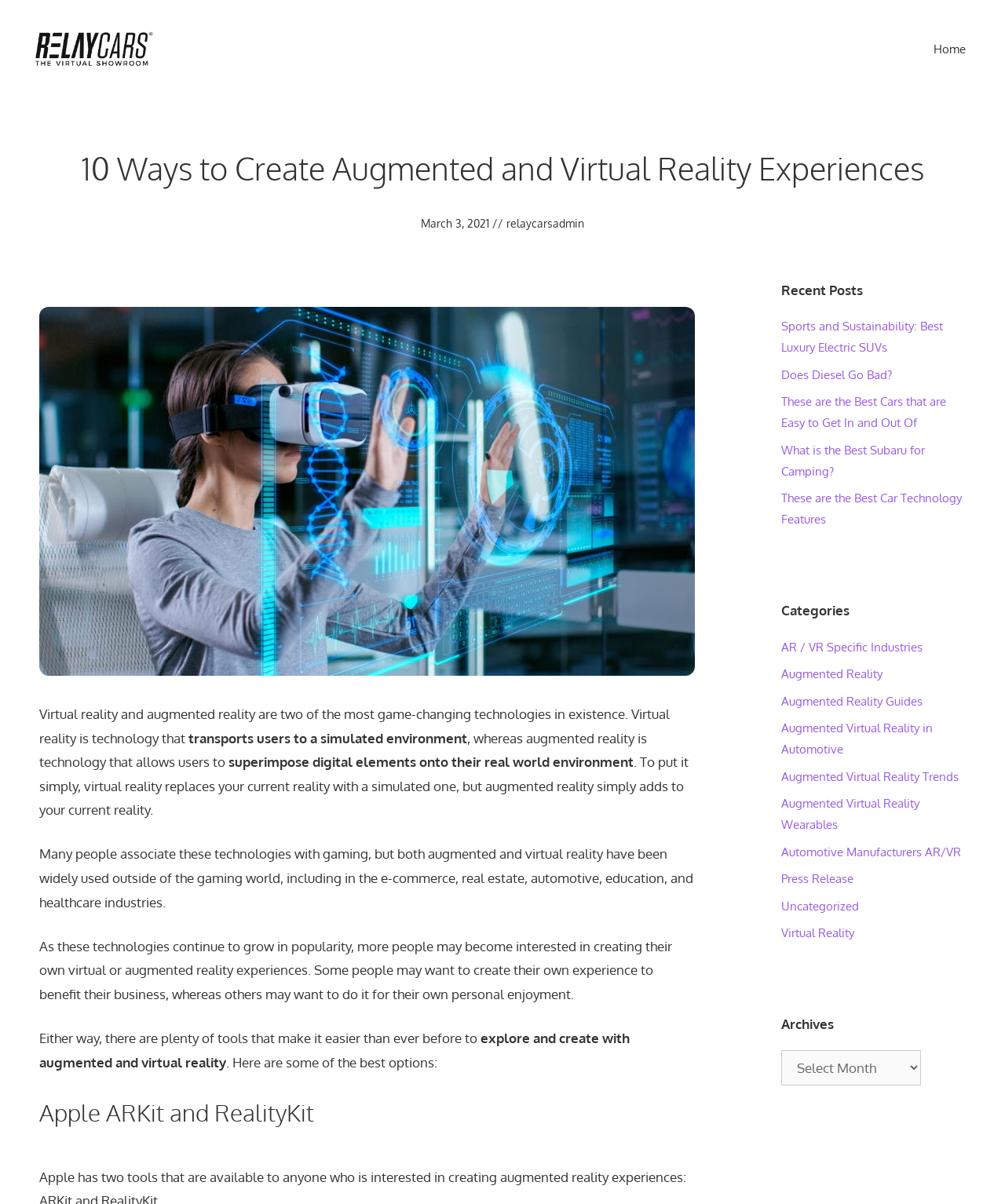Using the details in the image, give a detailed response to the question below:
What is the purpose of Apple ARKit and RealityKit?

According to the heading 'Apple ARKit and RealityKit', Apple has two tools that are available to anyone who is interested in creating augmented reality experiences, which implies that the purpose of these tools is to create augmented reality experiences.